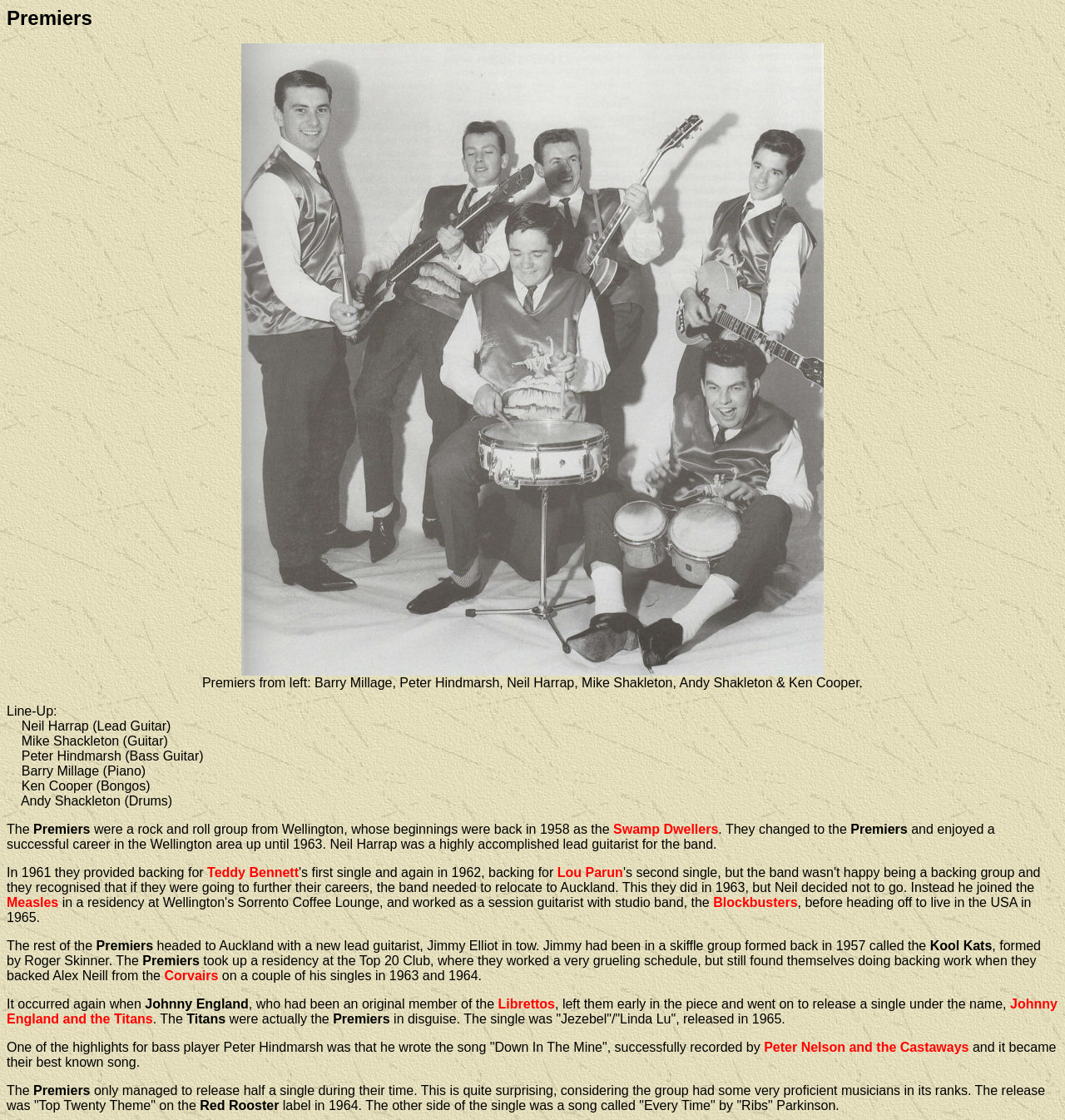Pinpoint the bounding box coordinates of the clickable element to carry out the following instruction: "Click on the link 'Blockbusters'."

[0.67, 0.799, 0.749, 0.812]